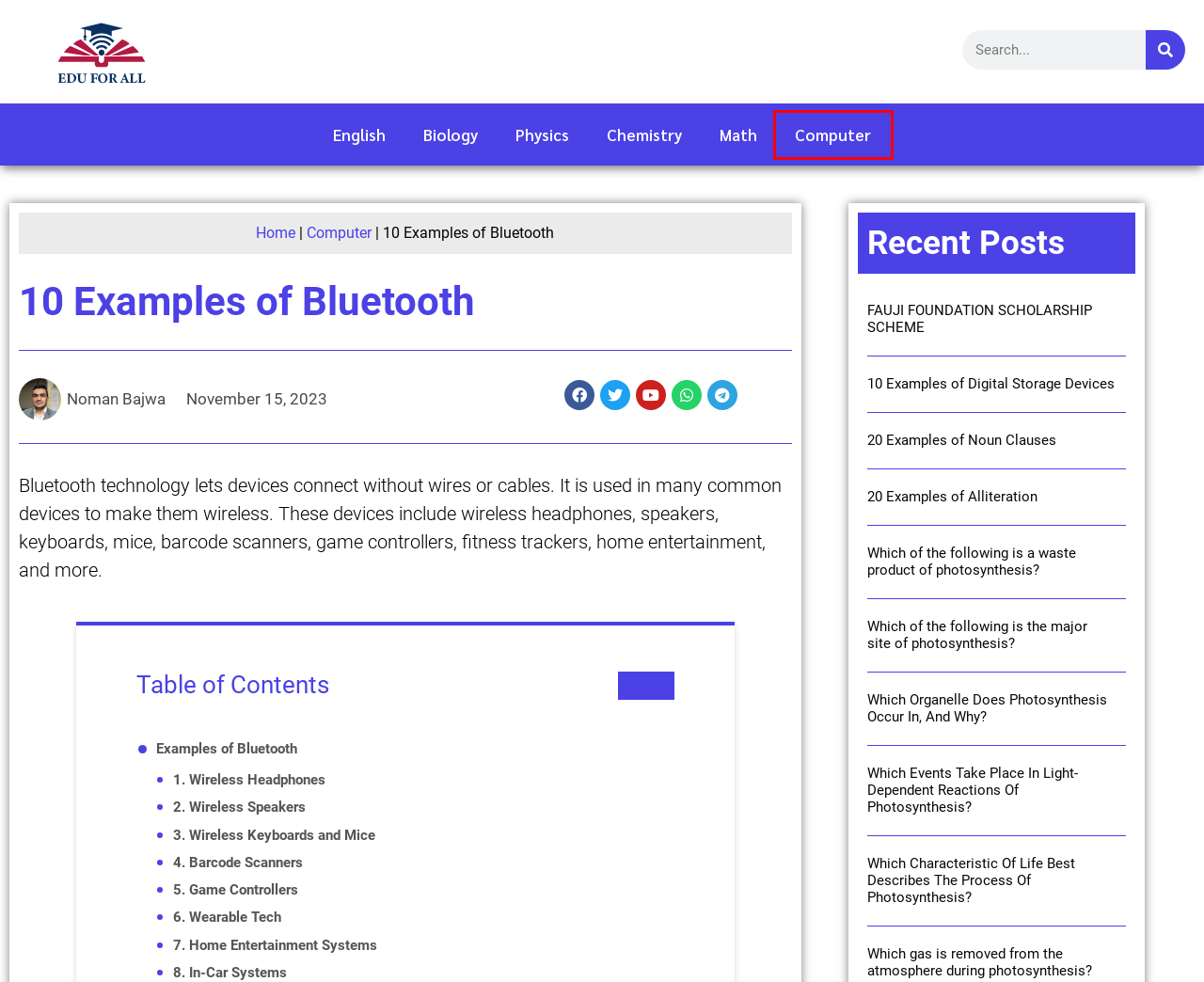Given a screenshot of a webpage with a red bounding box highlighting a UI element, choose the description that best corresponds to the new webpage after clicking the element within the red bounding box. Here are your options:
A. FAUJI FOUNDATION SCHOLARSHIP SCHEME
B. Which Characteristic Of Life Best Describes The Process Of Photosynthesis?
C. Which of the following is the major site of photosynthesis?
D. Which of the following is a waste product of photosynthesis?
E. Which Organelle Does Photosynthesis Occur In, And Why?
F. Computer - online tutoring platform in USA
G. Best Online tutoring platform in USA - online tutoring platform in USA
H. Biology - online tutoring platform in USA

F